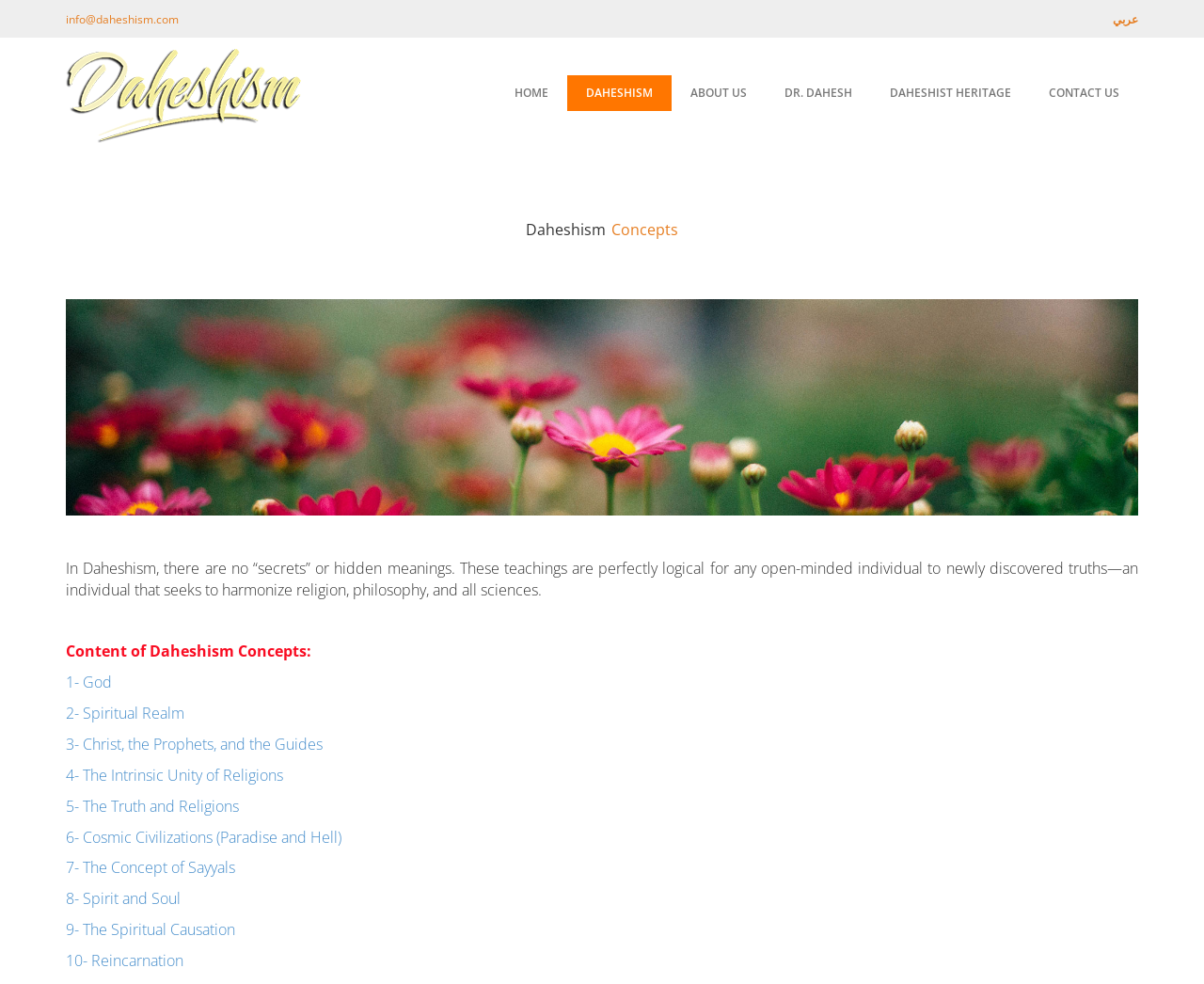What is the first concept of Daheshism listed on the webpage?
Answer the question with a detailed explanation, including all necessary information.

I looked at the list of links under the heading 'Content of Daheshism Concepts:' and found that the first concept listed is '1- God' at coordinates [0.055, 0.683, 0.093, 0.704].